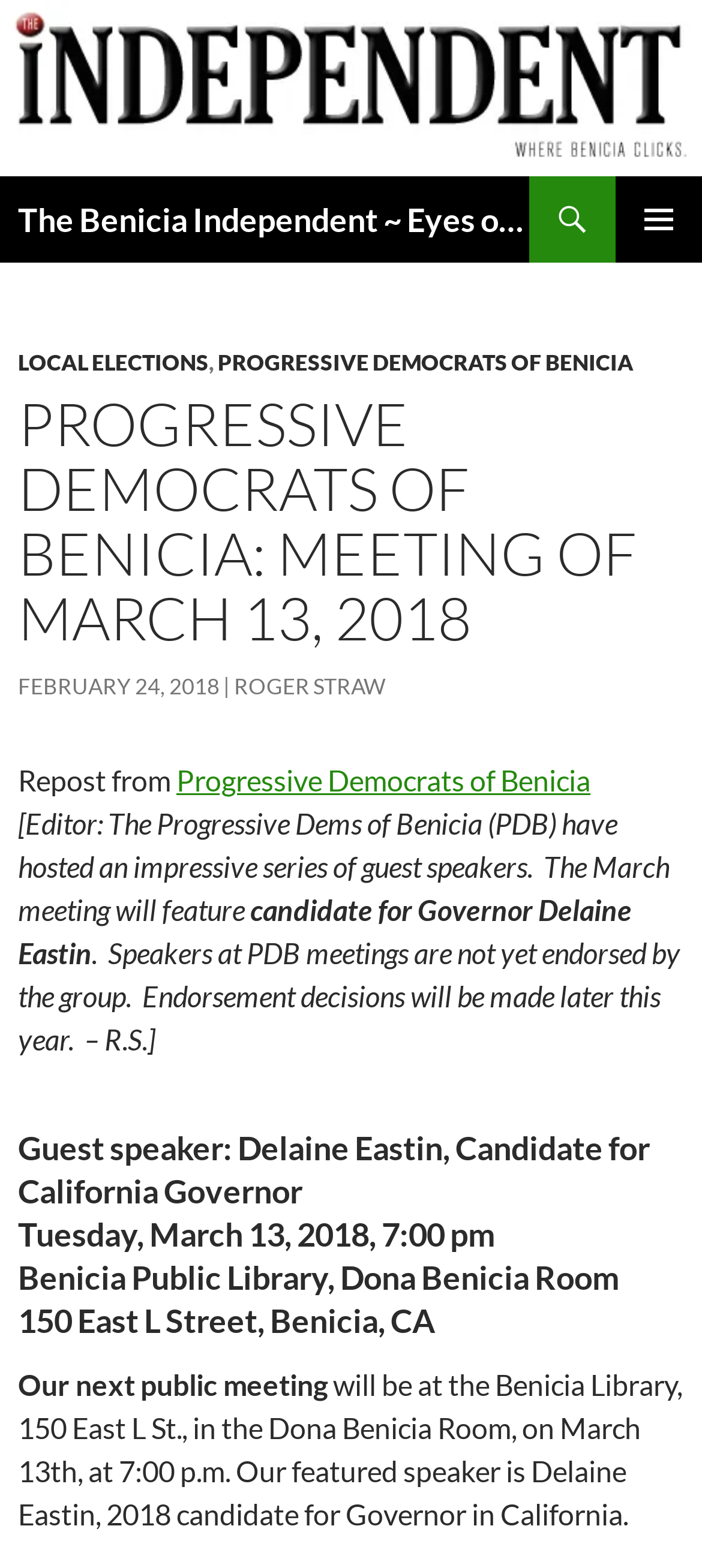Respond to the following question with a brief word or phrase:
What is the name of the library where the meeting will be held?

Benicia Public Library